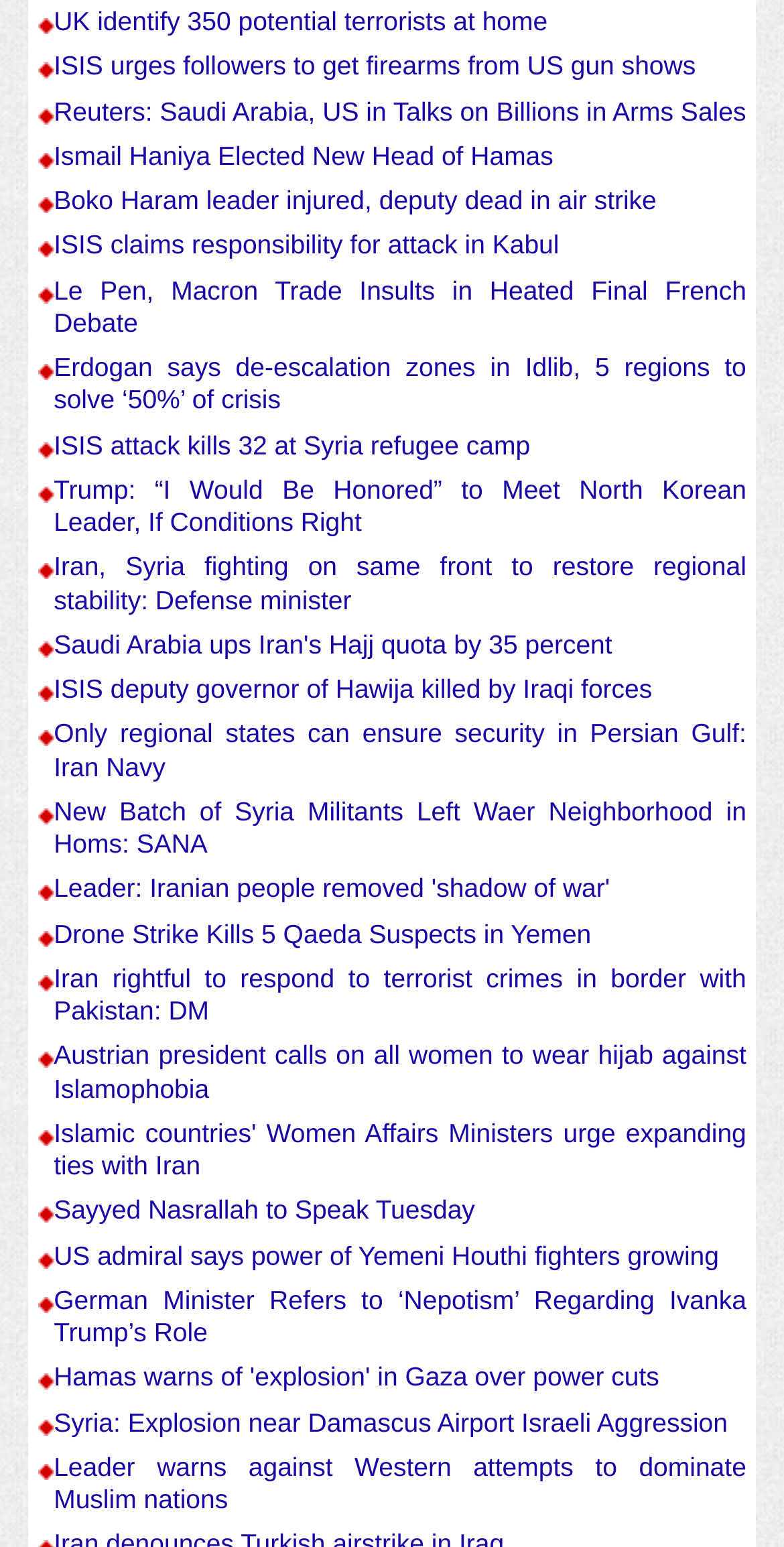Can you find the bounding box coordinates for the element to click on to achieve the instruction: "Visit the Facebook page"?

None